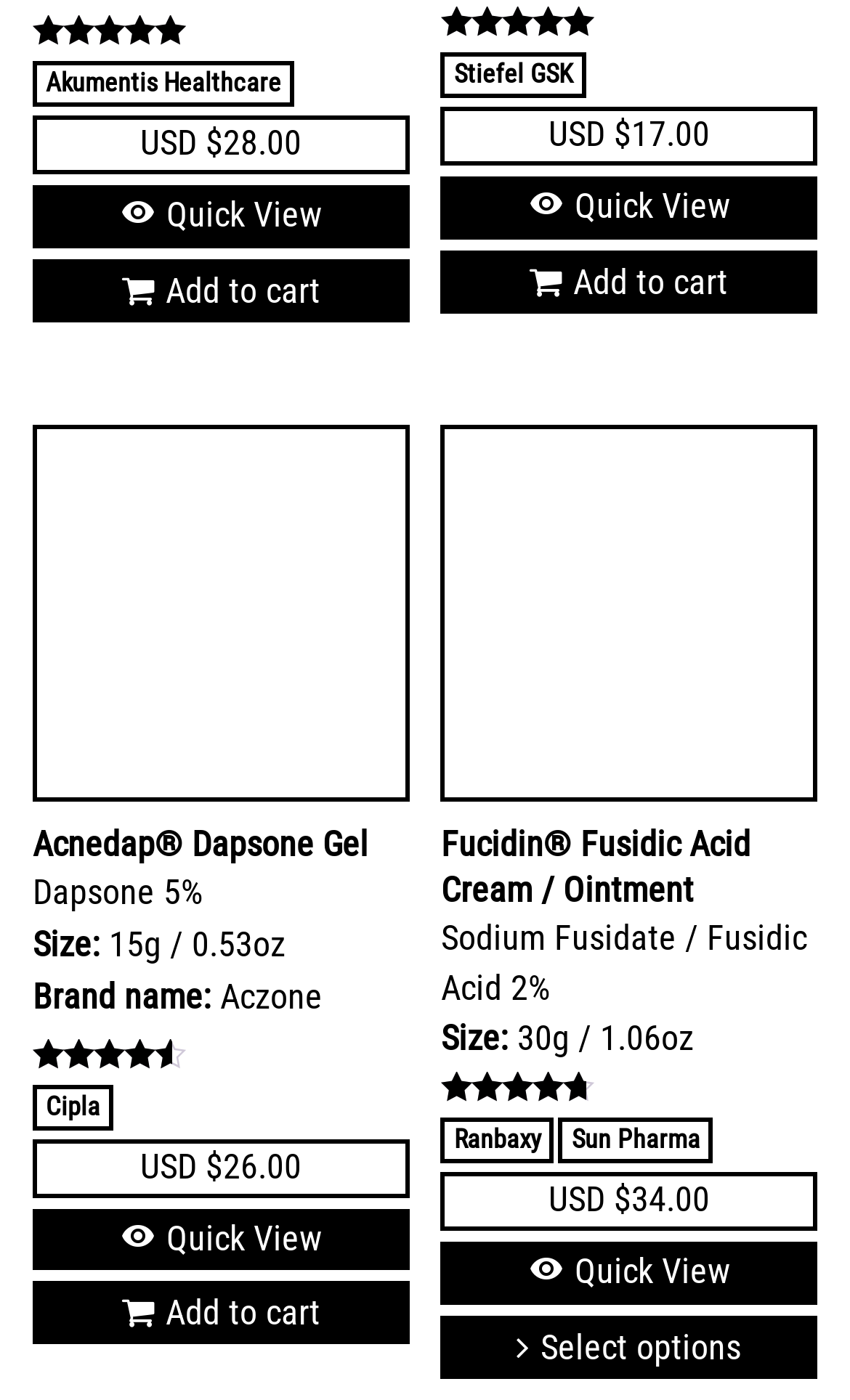Predict the bounding box of the UI element based on this description: "Ranbaxy".

[0.518, 0.799, 0.652, 0.831]